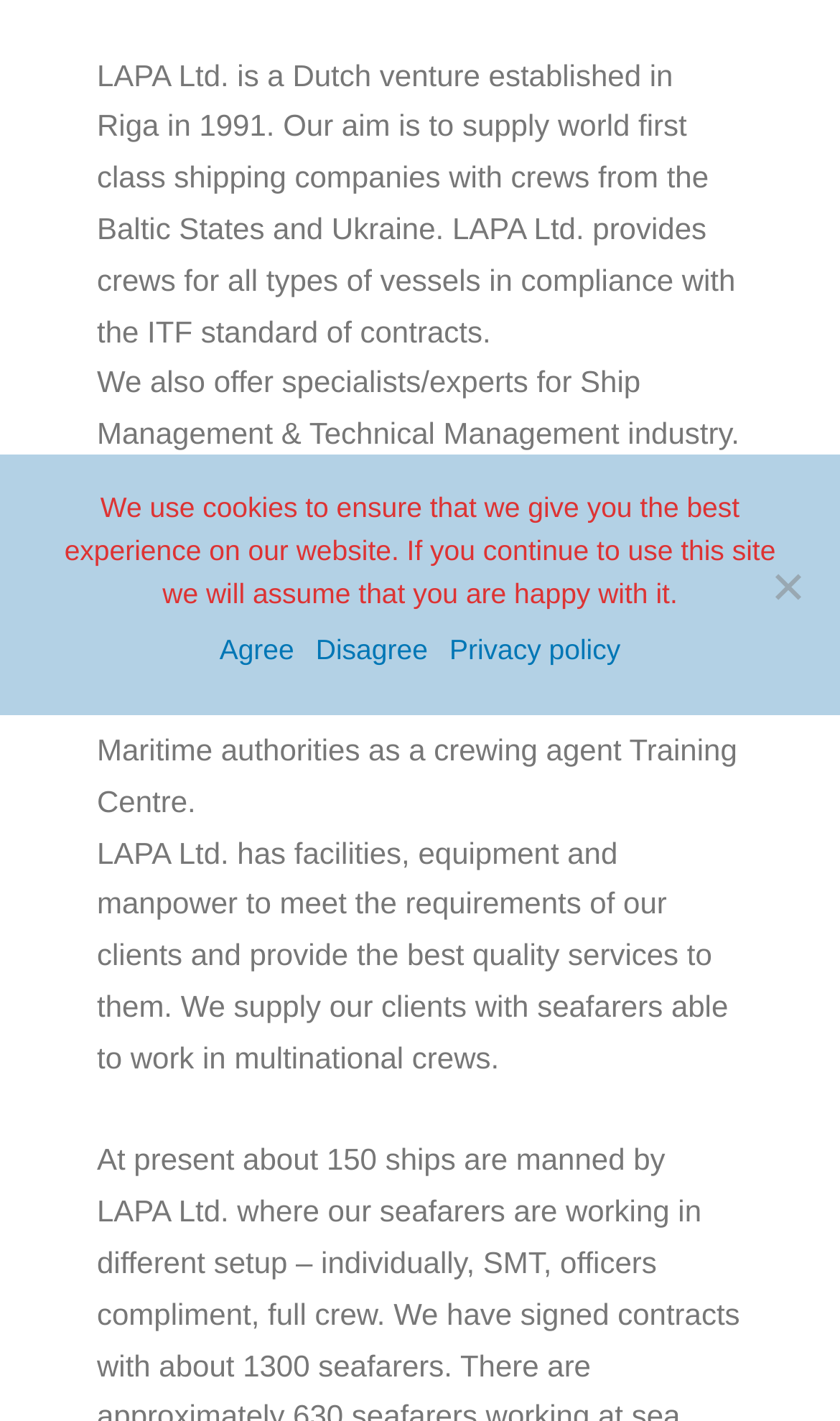Find the bounding box coordinates for the HTML element specified by: "Disagree".

[0.376, 0.443, 0.509, 0.473]